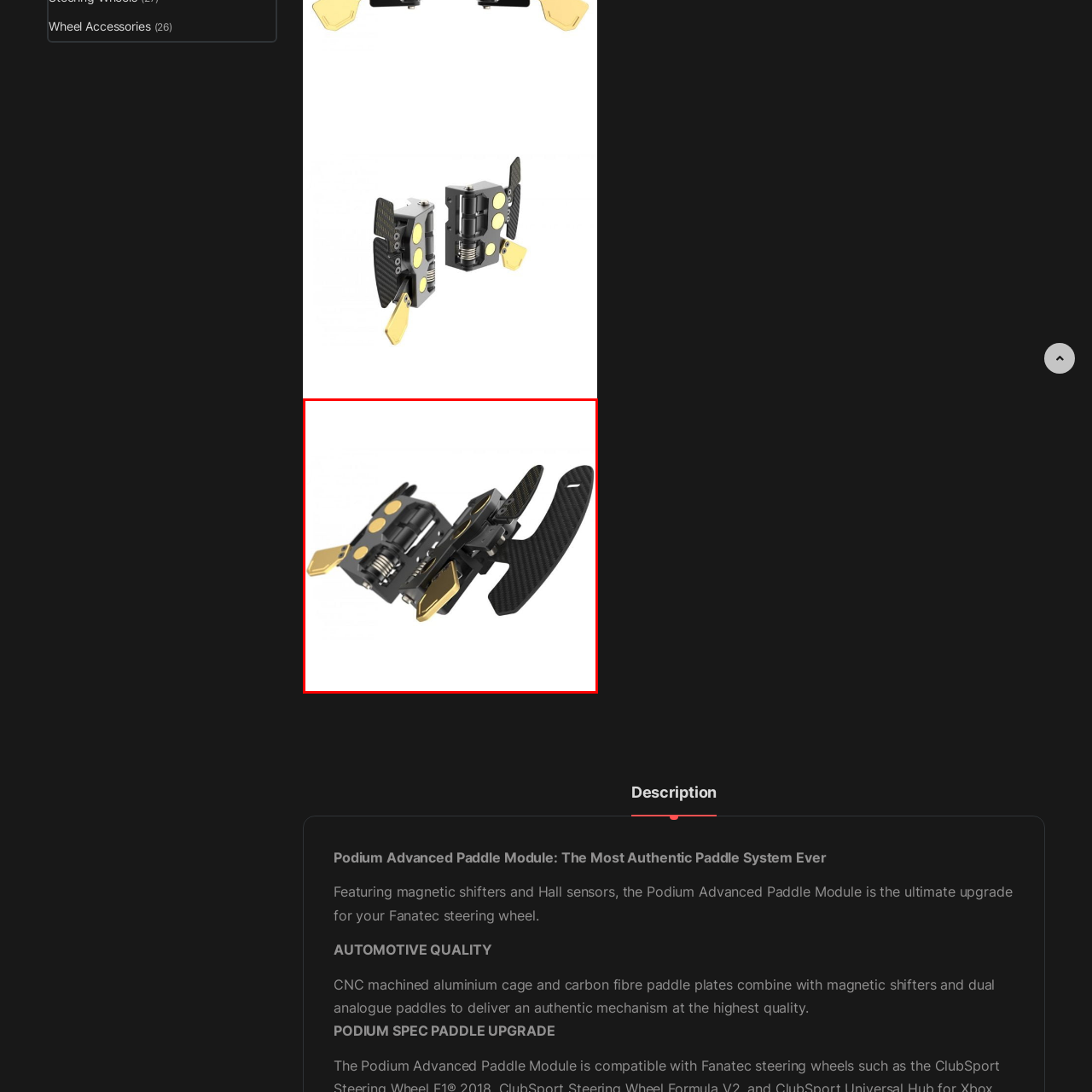Look at the image enclosed by the red boundary and give a detailed answer to the following question, grounding your response in the image's content: 
How many analog paddles does the module have?

According to the caption, the module is designed with 'dual analog paddles', implying that it has two analog paddles.